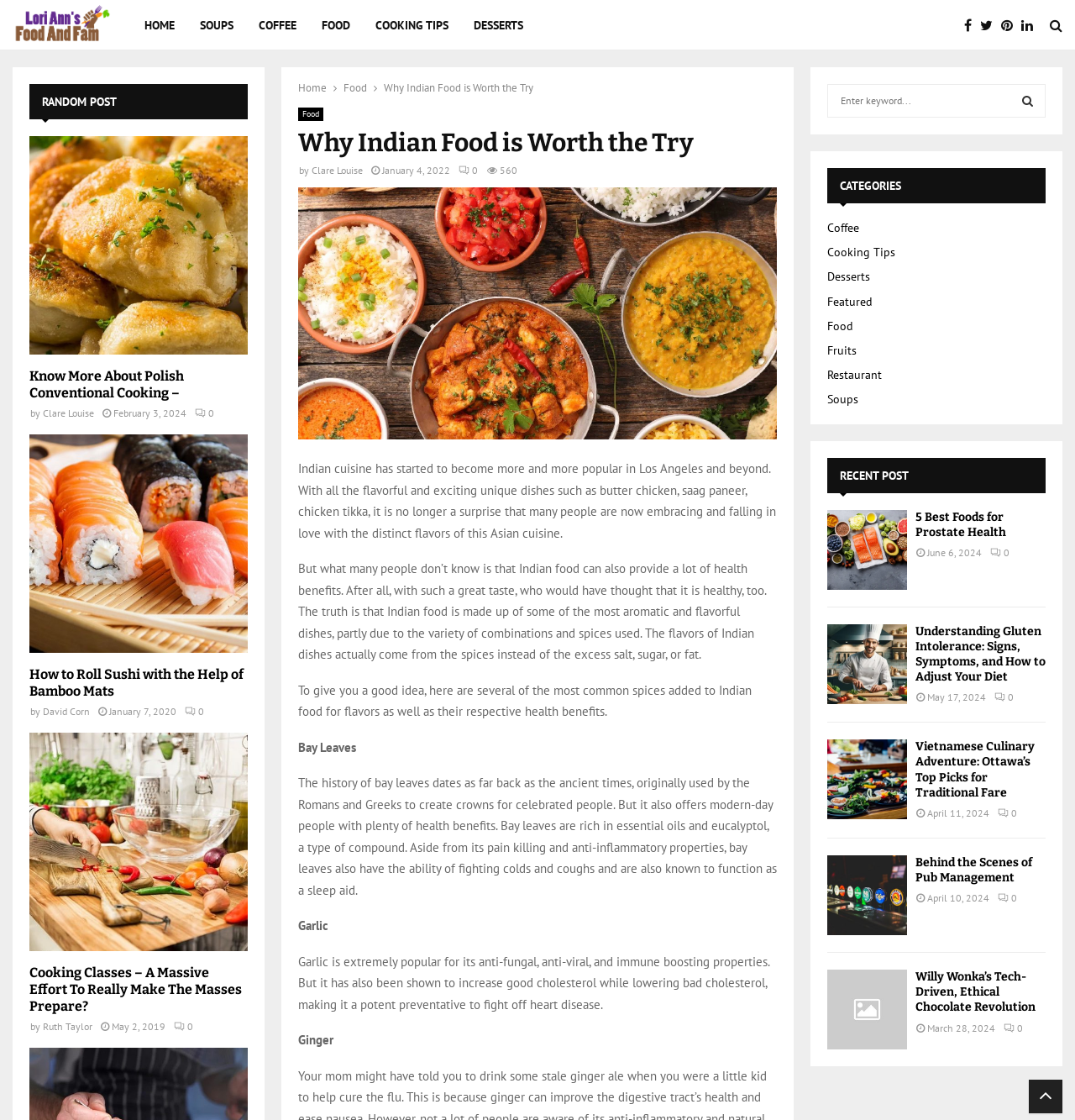Please provide a detailed answer to the question below by examining the image:
What categories are available on this webpage?

The webpage provides a list of categories, including Coffee, Cooking Tips, Desserts, Featured, Food, Fruits, Restaurant, and Soups, which are linked to specific sections of the website.